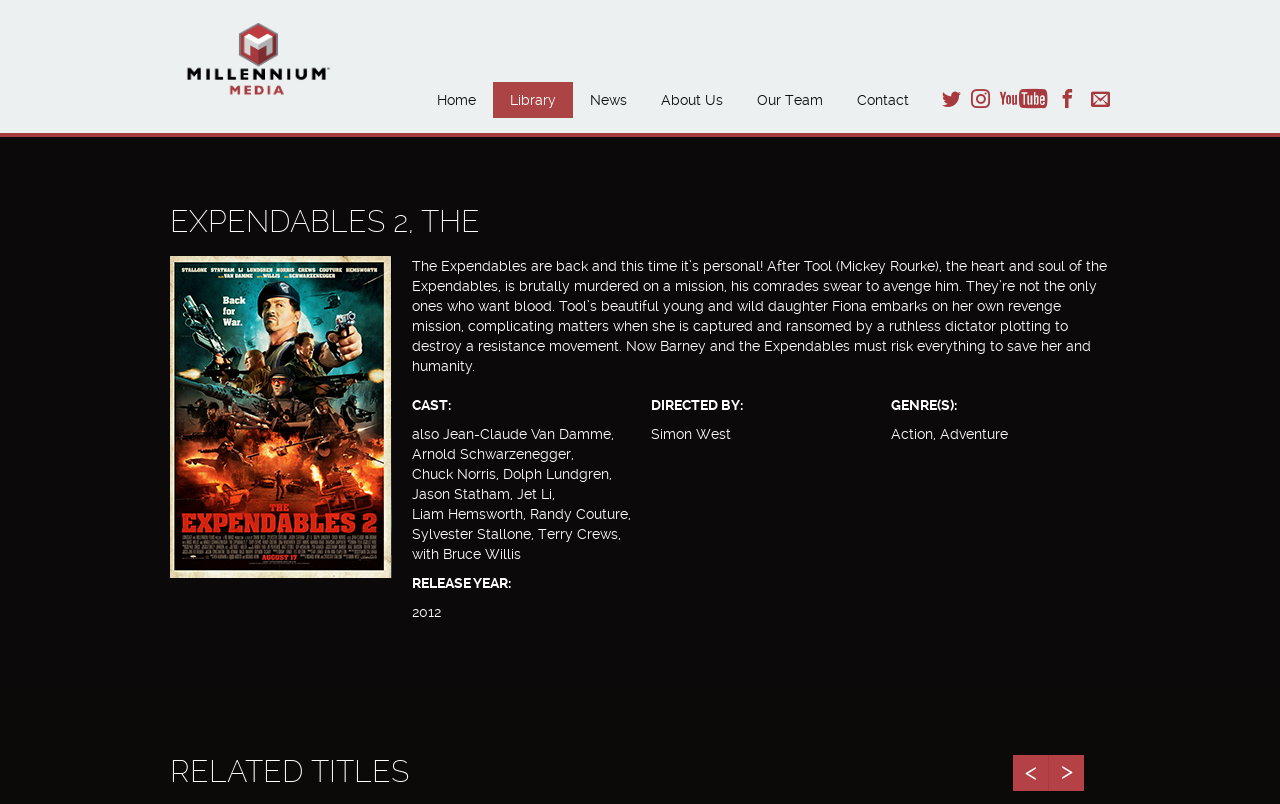Please identify the bounding box coordinates of the element's region that I should click in order to complete the following instruction: "Get a free credit score". The bounding box coordinates consist of four float numbers between 0 and 1, i.e., [left, top, right, bottom].

None